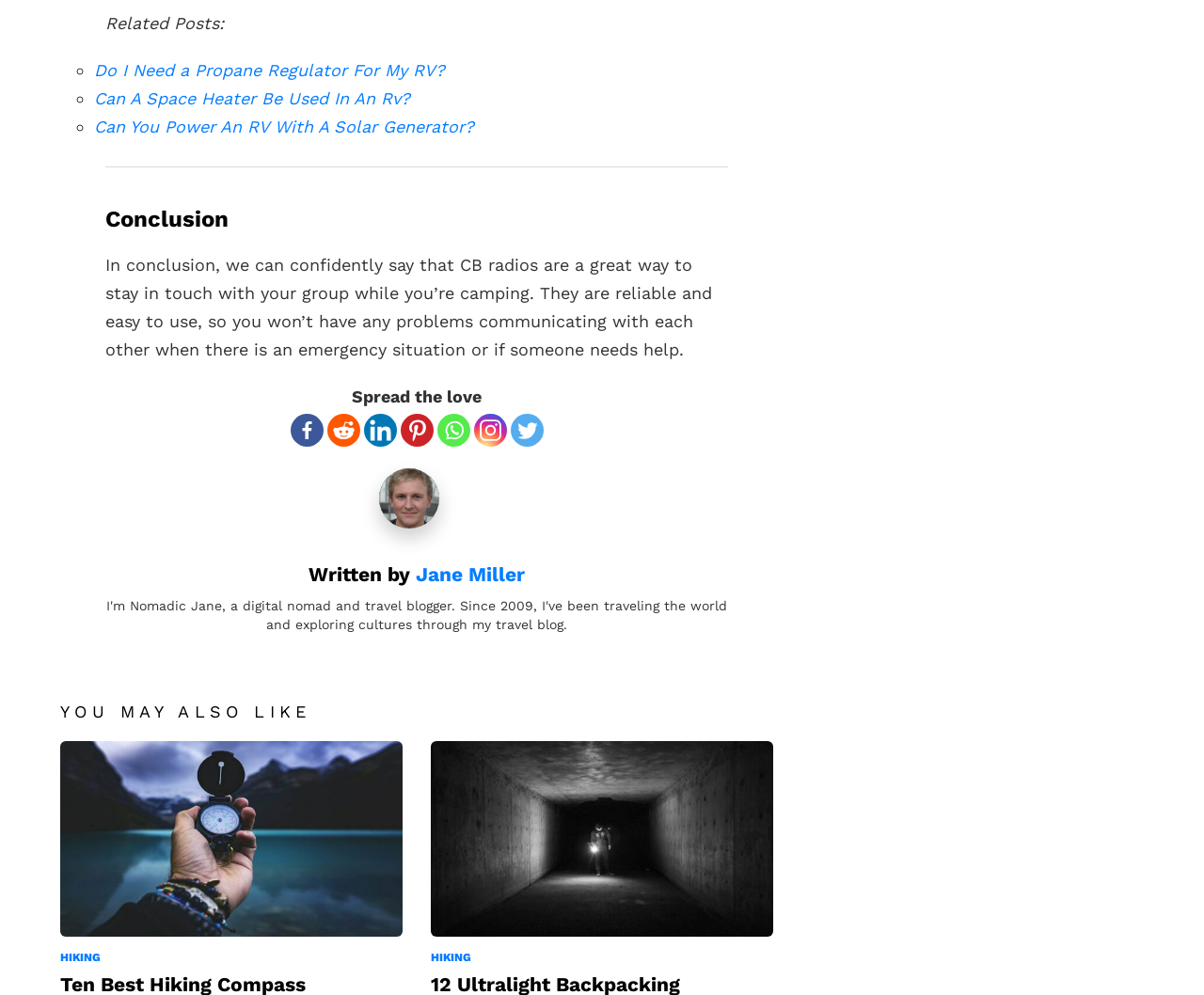Please identify the bounding box coordinates of where to click in order to follow the instruction: "Read the 'Conclusion'".

[0.088, 0.208, 0.605, 0.233]